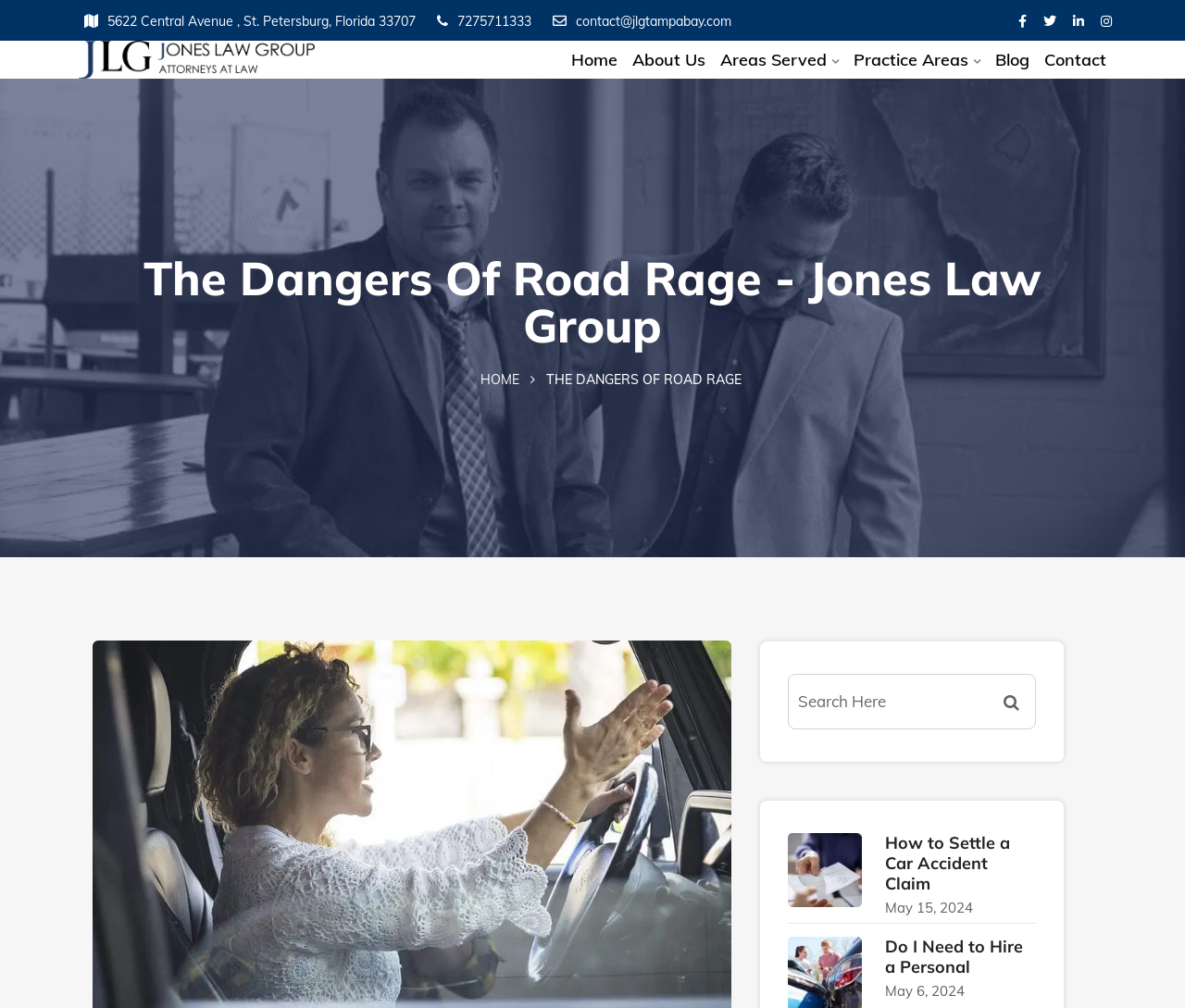By analyzing the image, answer the following question with a detailed response: How many social media links are at the top of the webpage?

I counted the number of link elements at the top of the webpage that contain social media icons, and found that there are 4 of them.